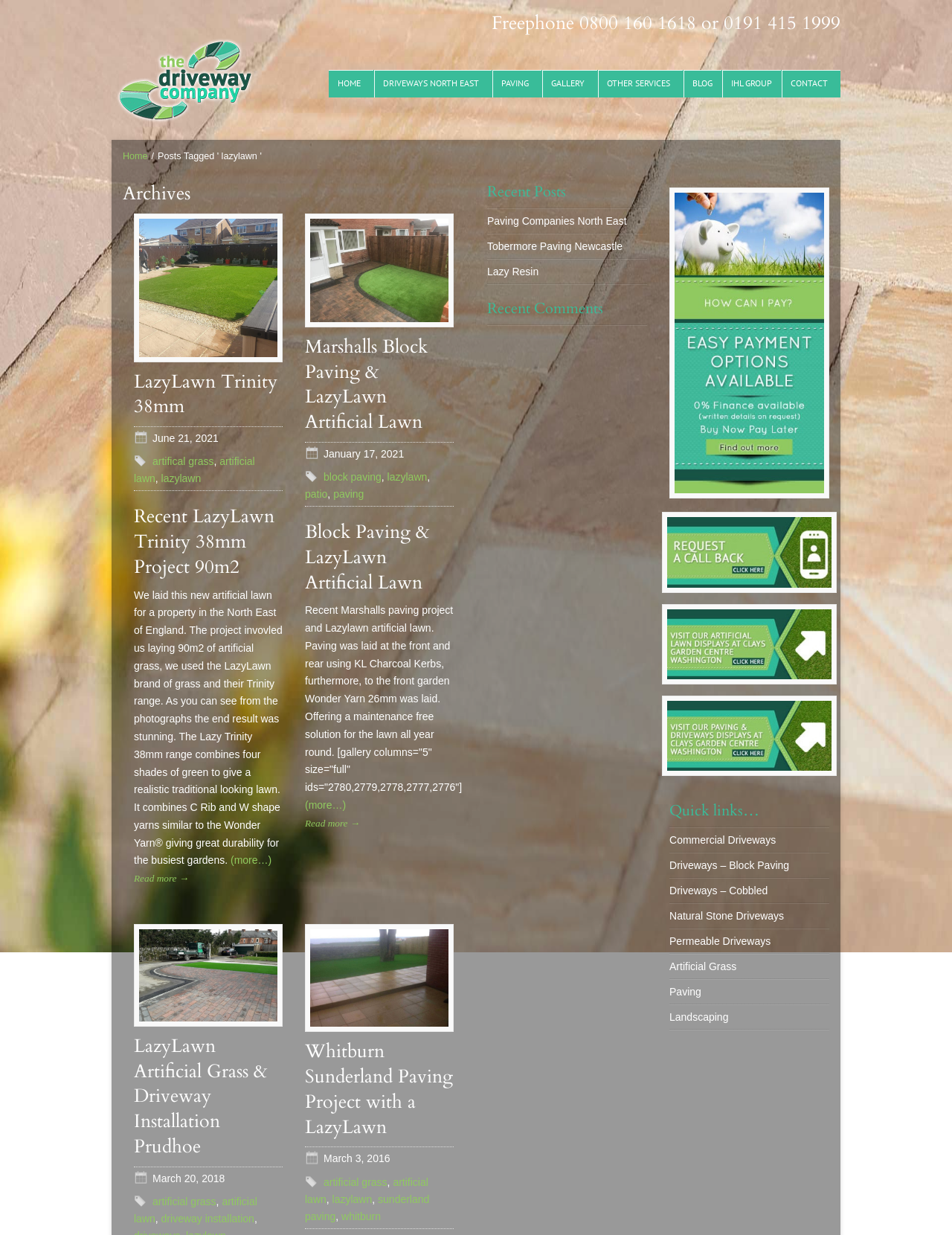Can you specify the bounding box coordinates for the region that should be clicked to fulfill this instruction: "Check the 'Recent Posts'".

[0.512, 0.147, 0.68, 0.163]